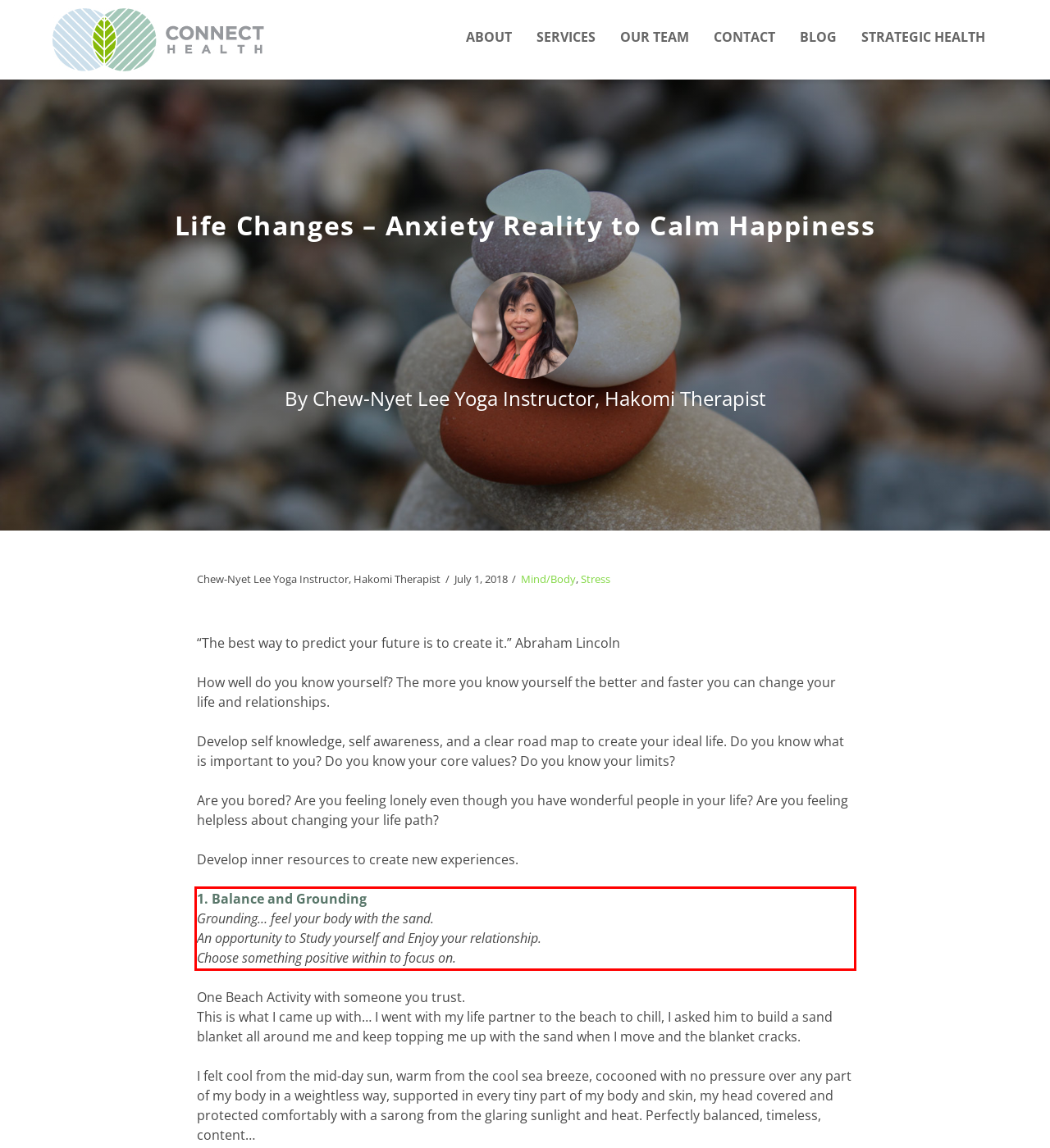You have a webpage screenshot with a red rectangle surrounding a UI element. Extract the text content from within this red bounding box.

1. Balance and Grounding Grounding… feel your body with the sand. An opportunity to Study yourself and Enjoy your relationship. Choose something positive within to focus on.